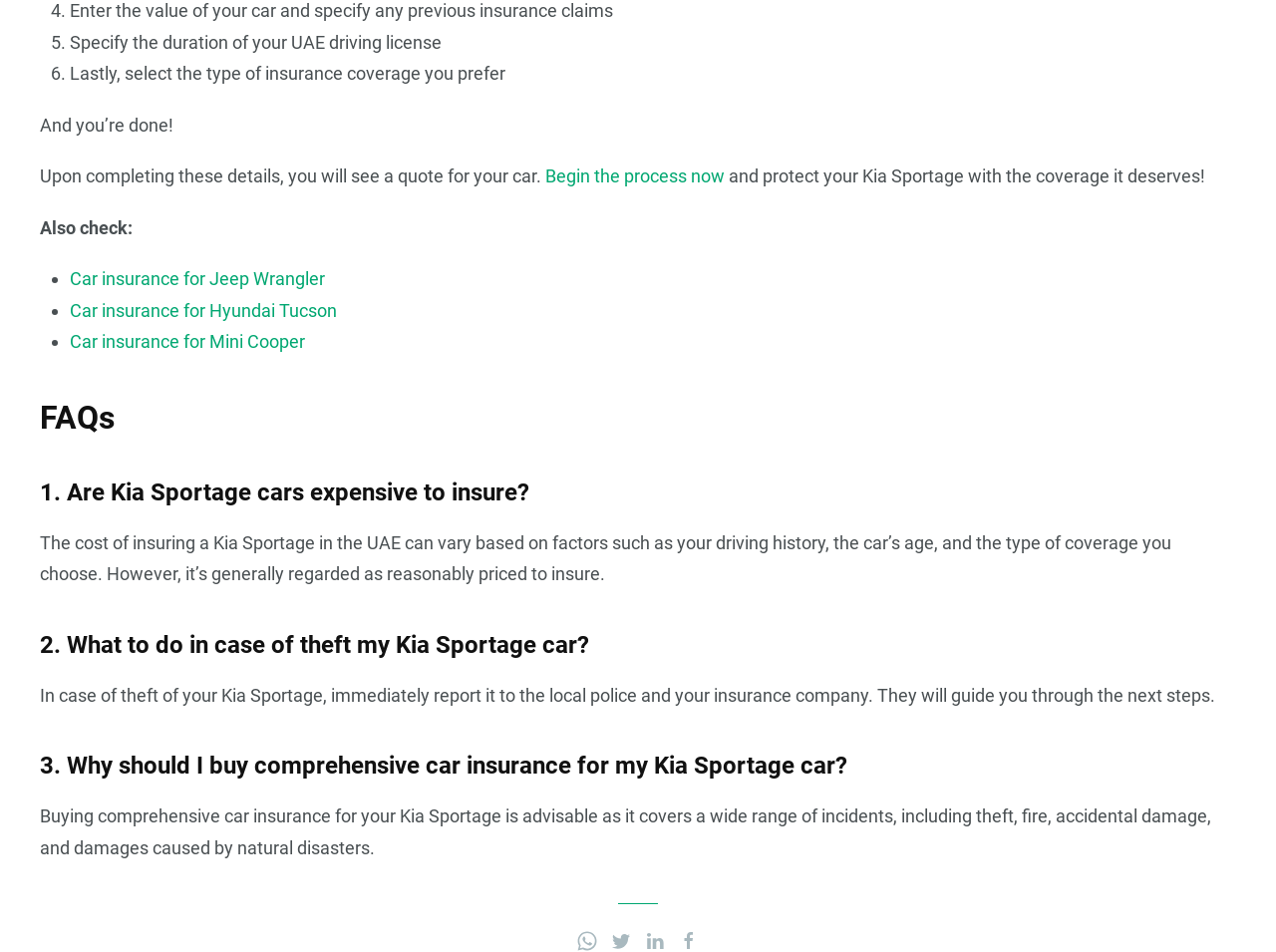Carefully examine the image and provide an in-depth answer to the question: What type of car insurance is recommended for Kia Sportage?

According to the webpage, buying comprehensive car insurance for a Kia Sportage is advisable as it covers a wide range of incidents, including theft, fire, accidental damage, and damages caused by natural disasters.